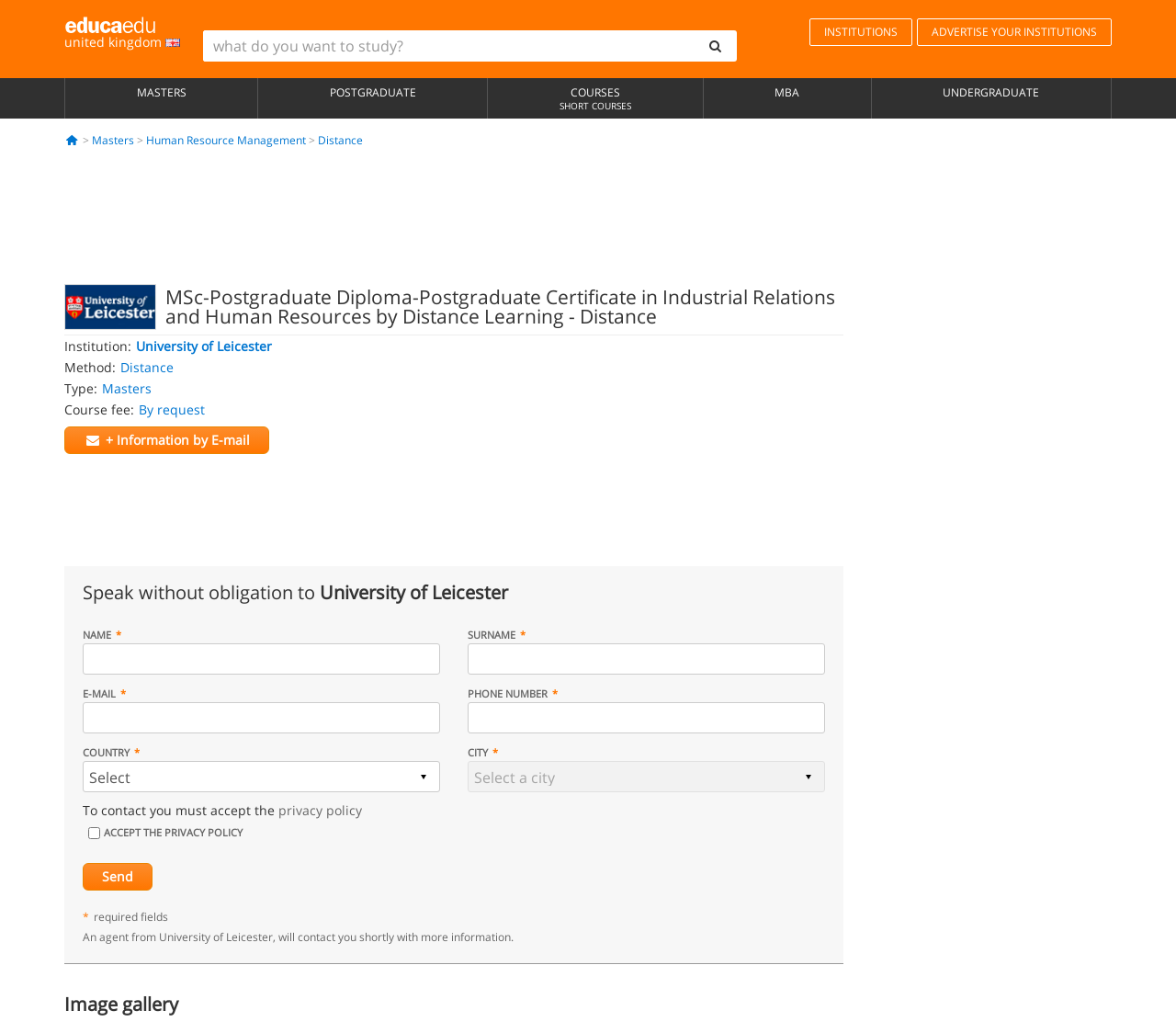Could you find the bounding box coordinates of the clickable area to complete this instruction: "Enter your name"?

[0.07, 0.629, 0.374, 0.66]